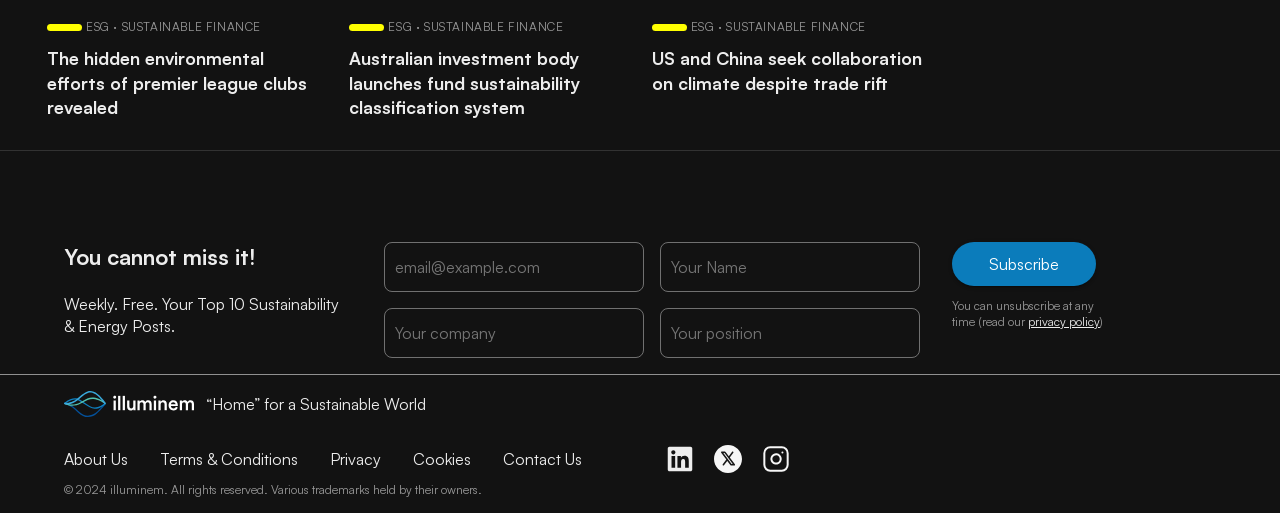Determine the bounding box coordinates of the region I should click to achieve the following instruction: "Follow on LinkedIn". Ensure the bounding box coordinates are four float numbers between 0 and 1, i.e., [left, top, right, bottom].

[0.52, 0.867, 0.542, 0.922]